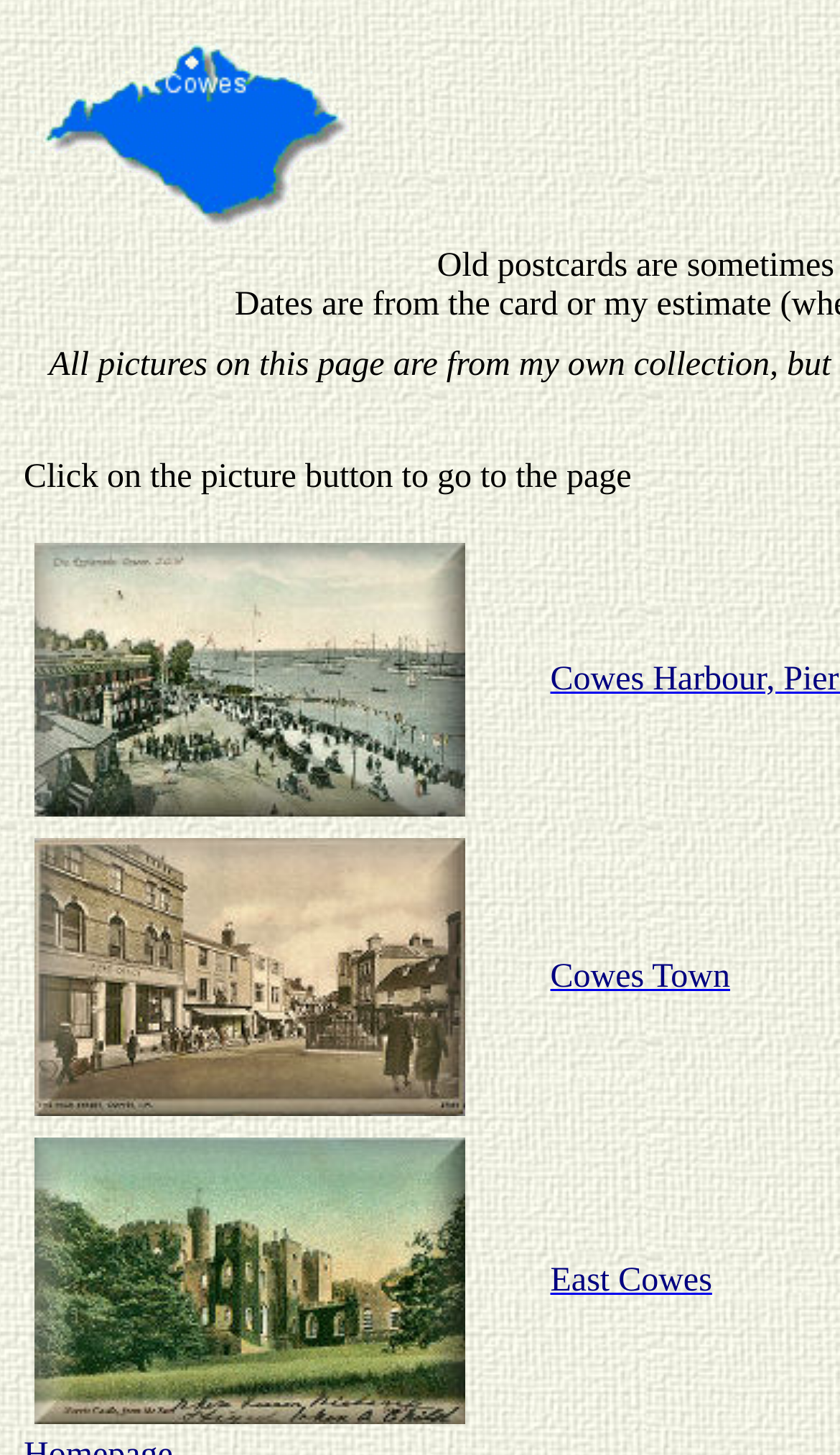Please give a short response to the question using one word or a phrase:
How many table cells are on the page?

4